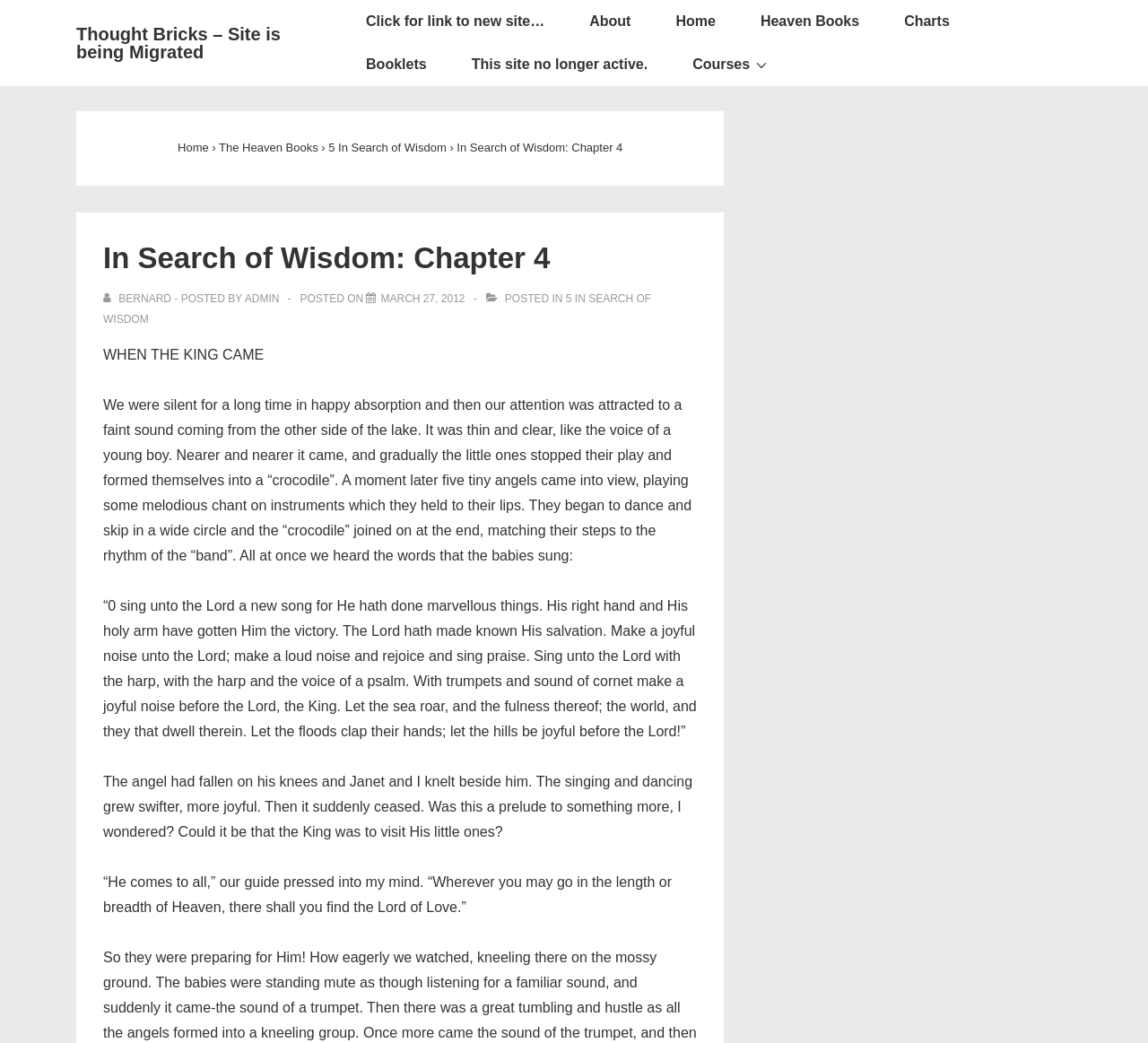How many links are there in the main navigation?
Please answer the question as detailed as possible.

I counted the number of link elements that are direct children of the navigation element with the text 'Main Navigation'. There are 7 links: 'Click for link to new site…', 'About', 'Home', 'Heaven Books', 'Charts', 'Booklets', and 'Courses'.